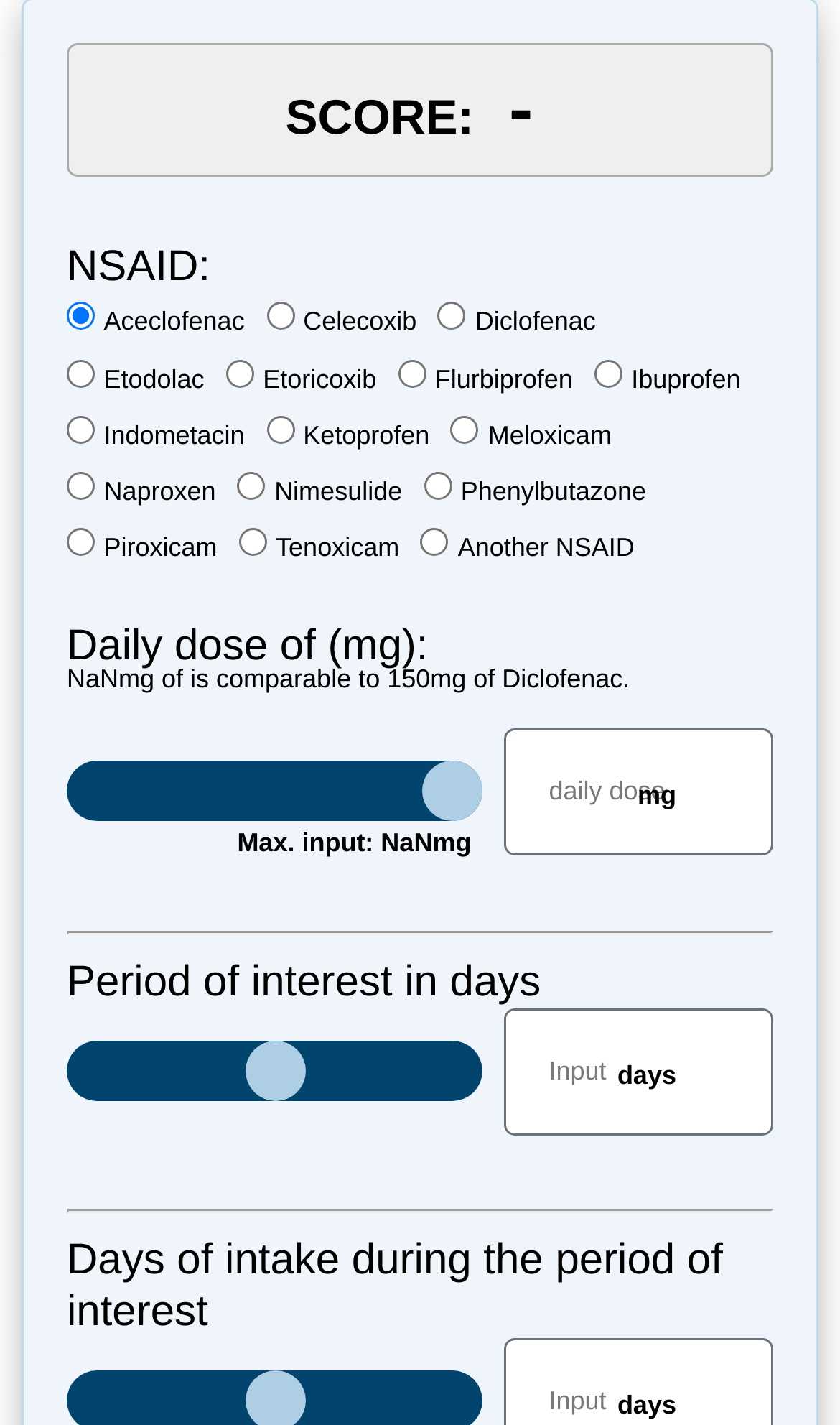What is the selected NSAID?
Answer the question using a single word or phrase, according to the image.

Aceclofenac